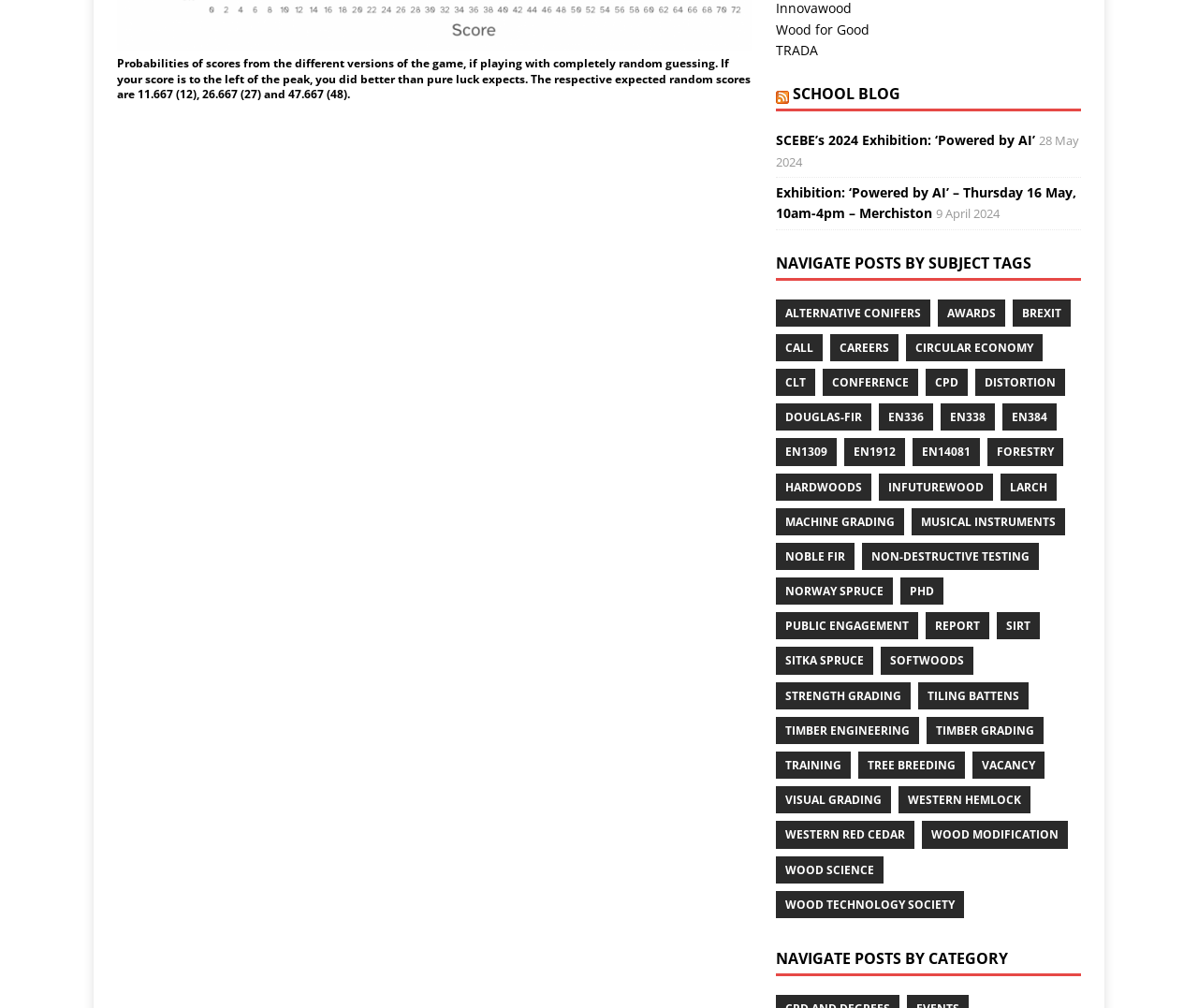What are the subject tags available on the webpage?
Please provide a detailed and comprehensive answer to the question.

The question is asking for the subject tags available on the webpage. By examining the link elements, we can find a list of subject tags, including 'ALTERNATIVE CONIFERS', 'AWARDS', 'BREXIT', and many others.